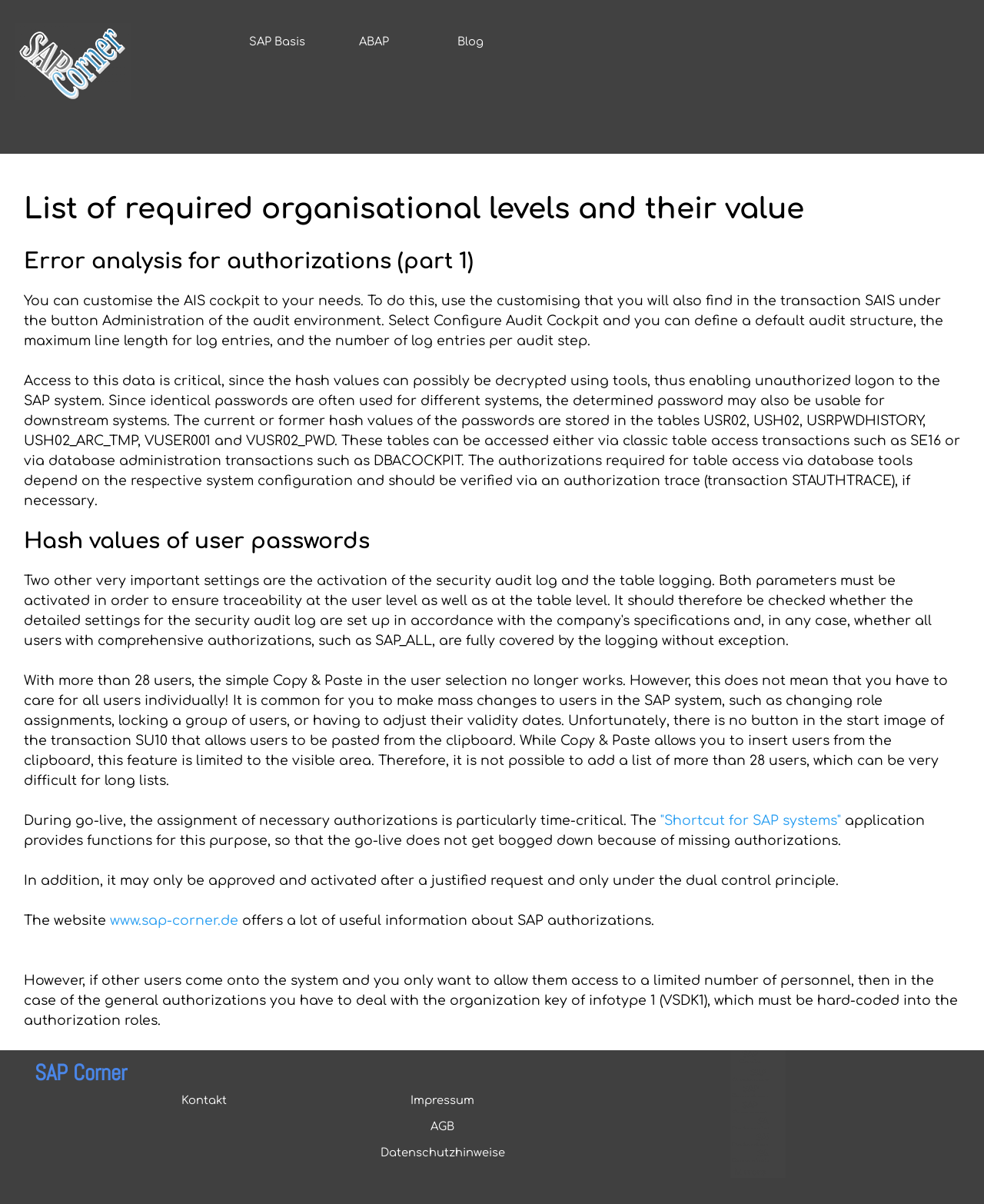What is the limitation of Copy & Paste in user selection?
Using the visual information from the image, give a one-word or short-phrase answer.

28 users